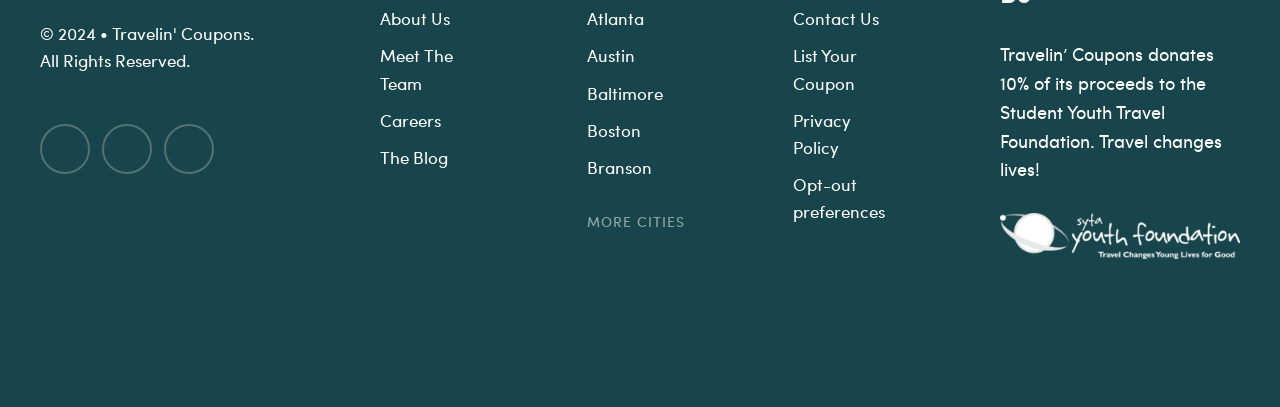Determine the bounding box coordinates of the element that should be clicked to execute the following command: "Contact Us for support".

[0.62, 0.015, 0.687, 0.074]